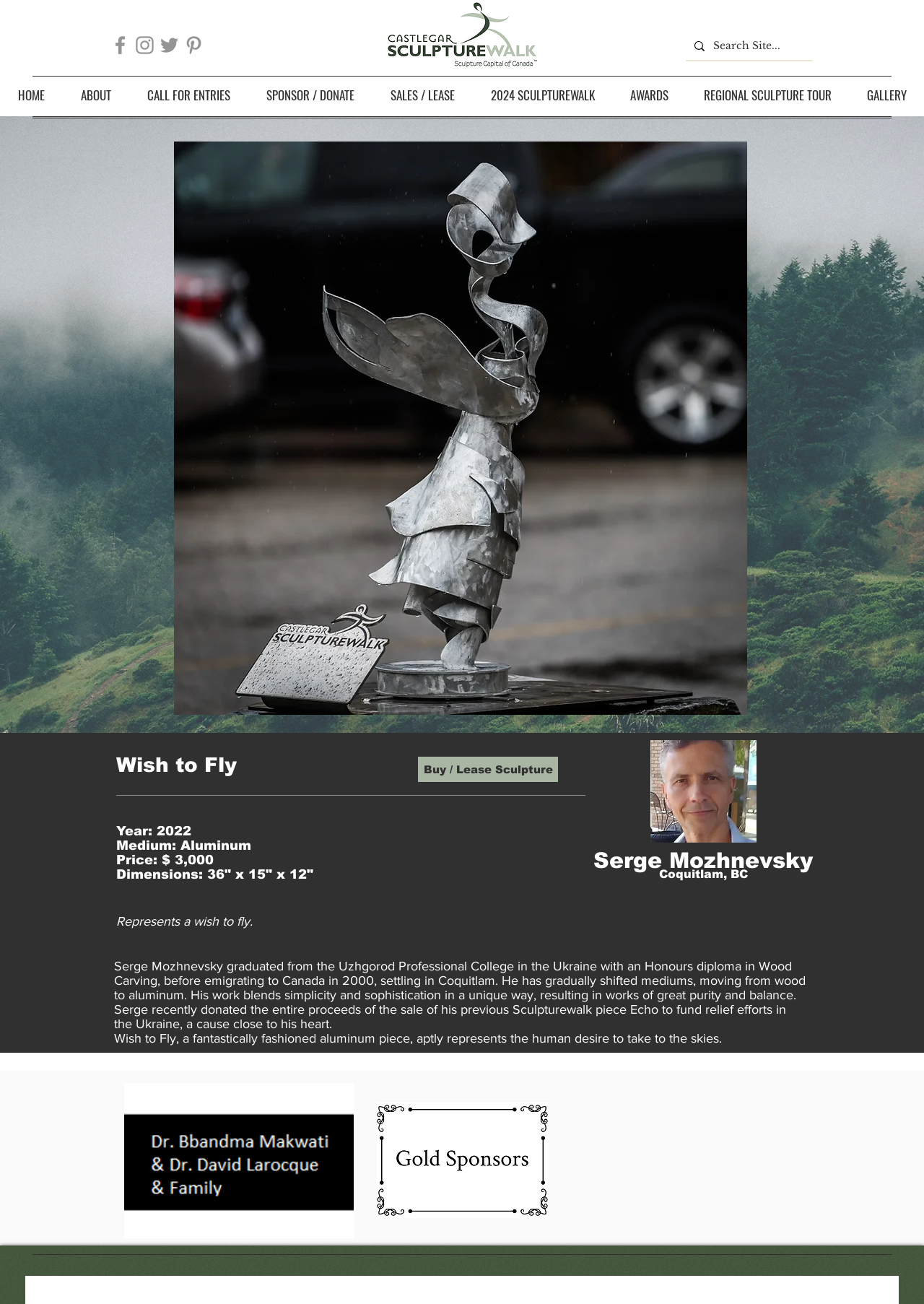What is the medium of the sculpture?
Please answer the question with a detailed and comprehensive explanation.

I found the answer by looking at the description of the sculpture, which is located below the image of the sculpture. The description mentions the year, medium, price, and dimensions of the sculpture, and the medium is listed as Aluminum.